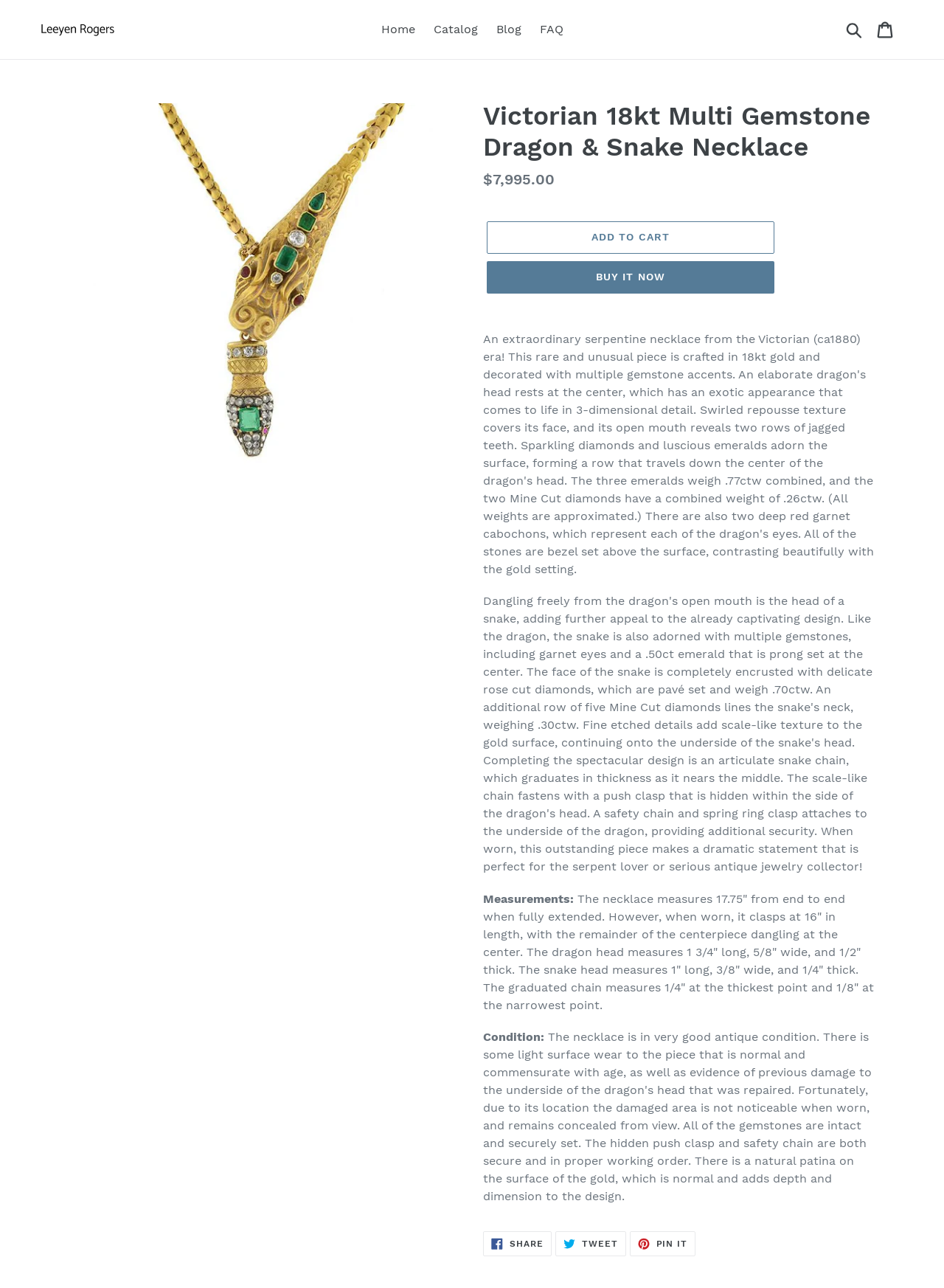Kindly determine the bounding box coordinates of the area that needs to be clicked to fulfill this instruction: "Buy it now".

[0.516, 0.203, 0.82, 0.228]